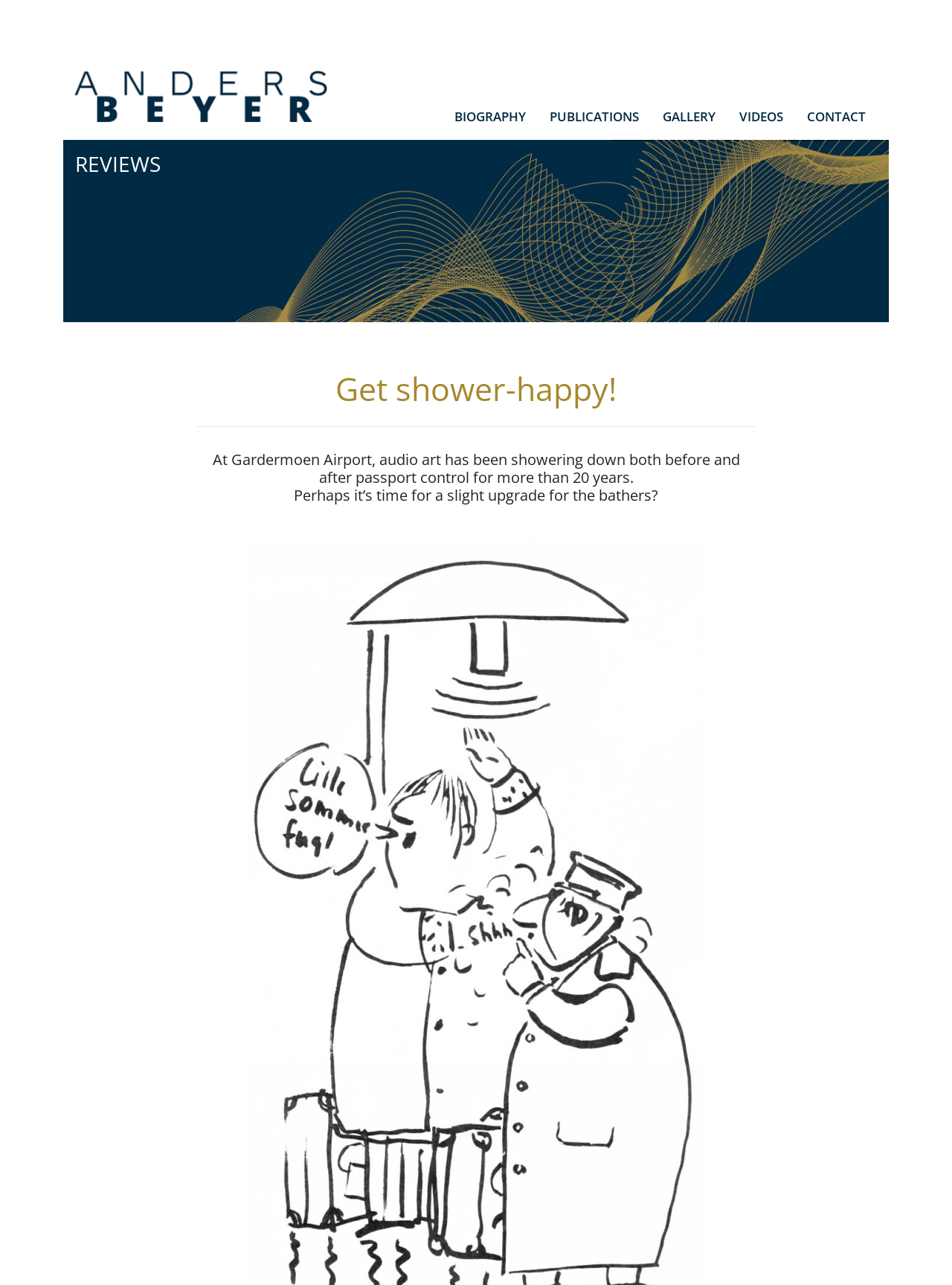Provide a short answer to the following question with just one word or phrase: How many years has the audio art been at Gardermoen Airport?

More than 20 years